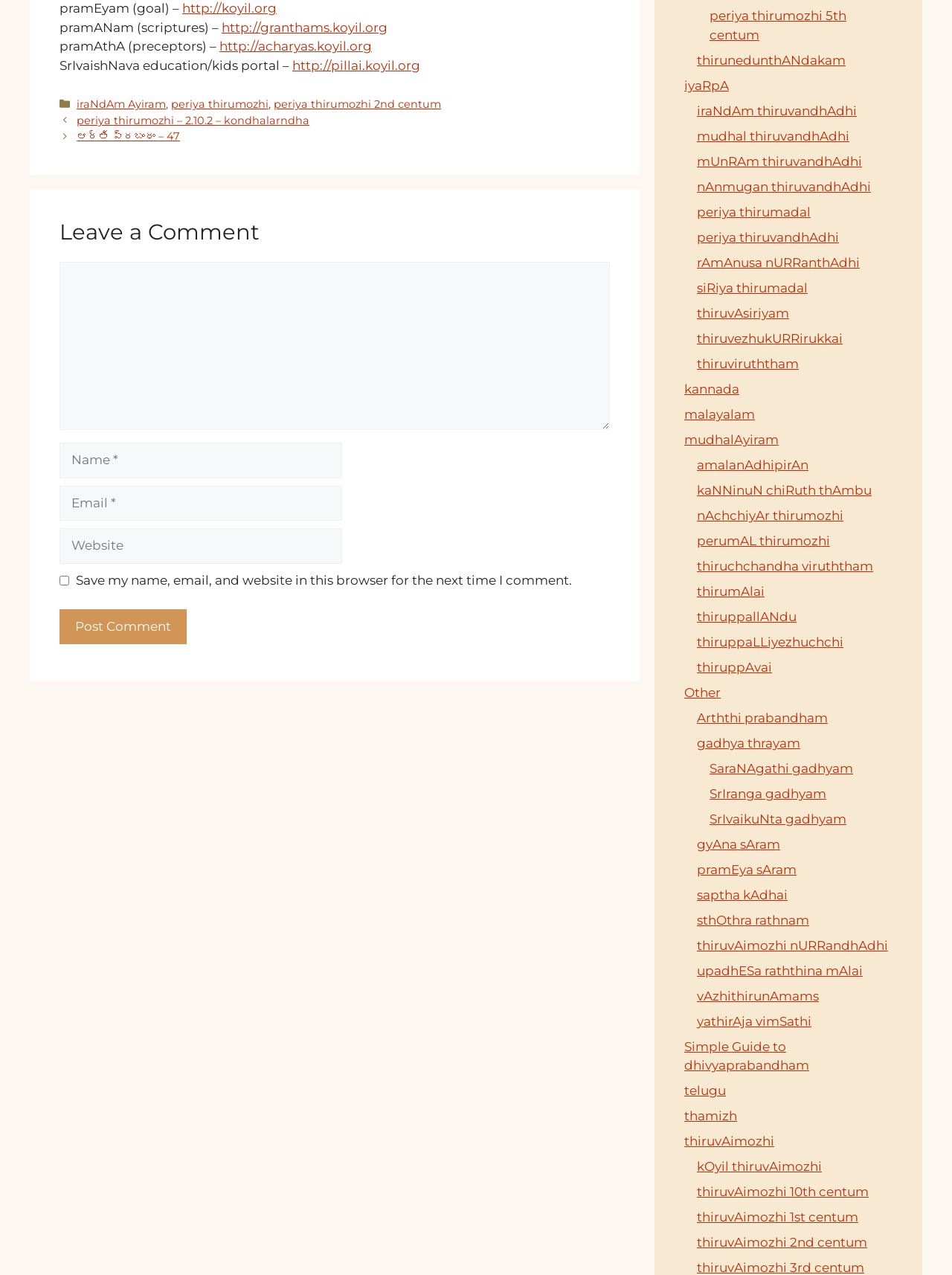How many textboxes are there in the comment form?
Please provide a comprehensive answer based on the information in the image.

I counted the number of textboxes in the comment form, which are 'Comment', 'Name', 'Email', and 'Website'. There are 4 textboxes in total.